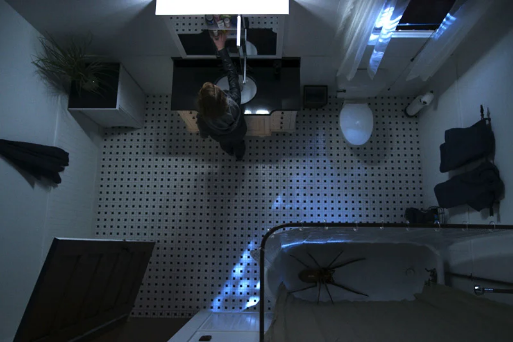Look at the image and write a detailed answer to the question: 
Is the toilet clean?

The caption states that the toilet is 'clean white', implying that it is in a clean condition.